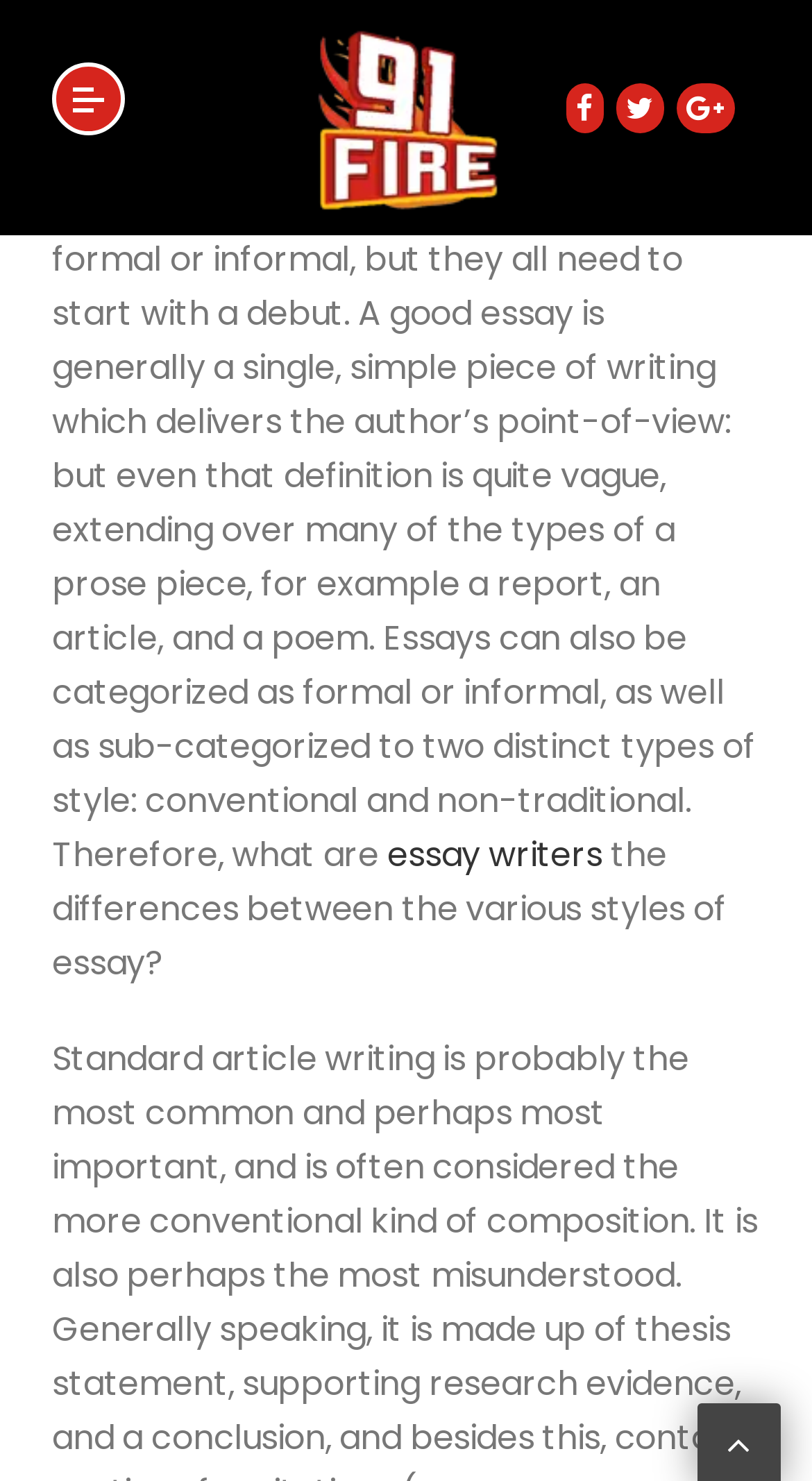Based on what you see in the screenshot, provide a thorough answer to this question: What is the purpose of a good essay?

According to the static text 'A good essay is generally a single, simple piece of writing which delivers the author’s point-of-view...', the purpose of a good essay is to deliver the author's point-of-view.